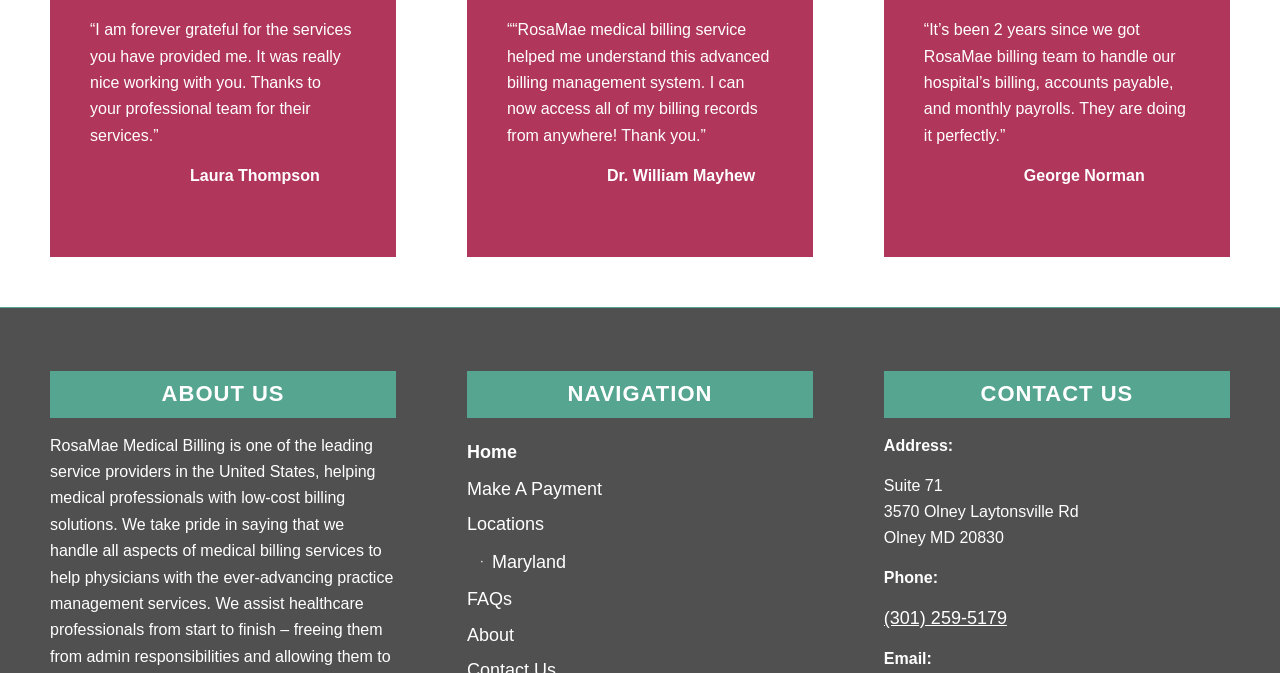Please determine the bounding box of the UI element that matches this description: FAQs. The coordinates should be given as (top-left x, top-left y, bottom-right x, bottom-right y), with all values between 0 and 1.

[0.365, 0.865, 0.635, 0.918]